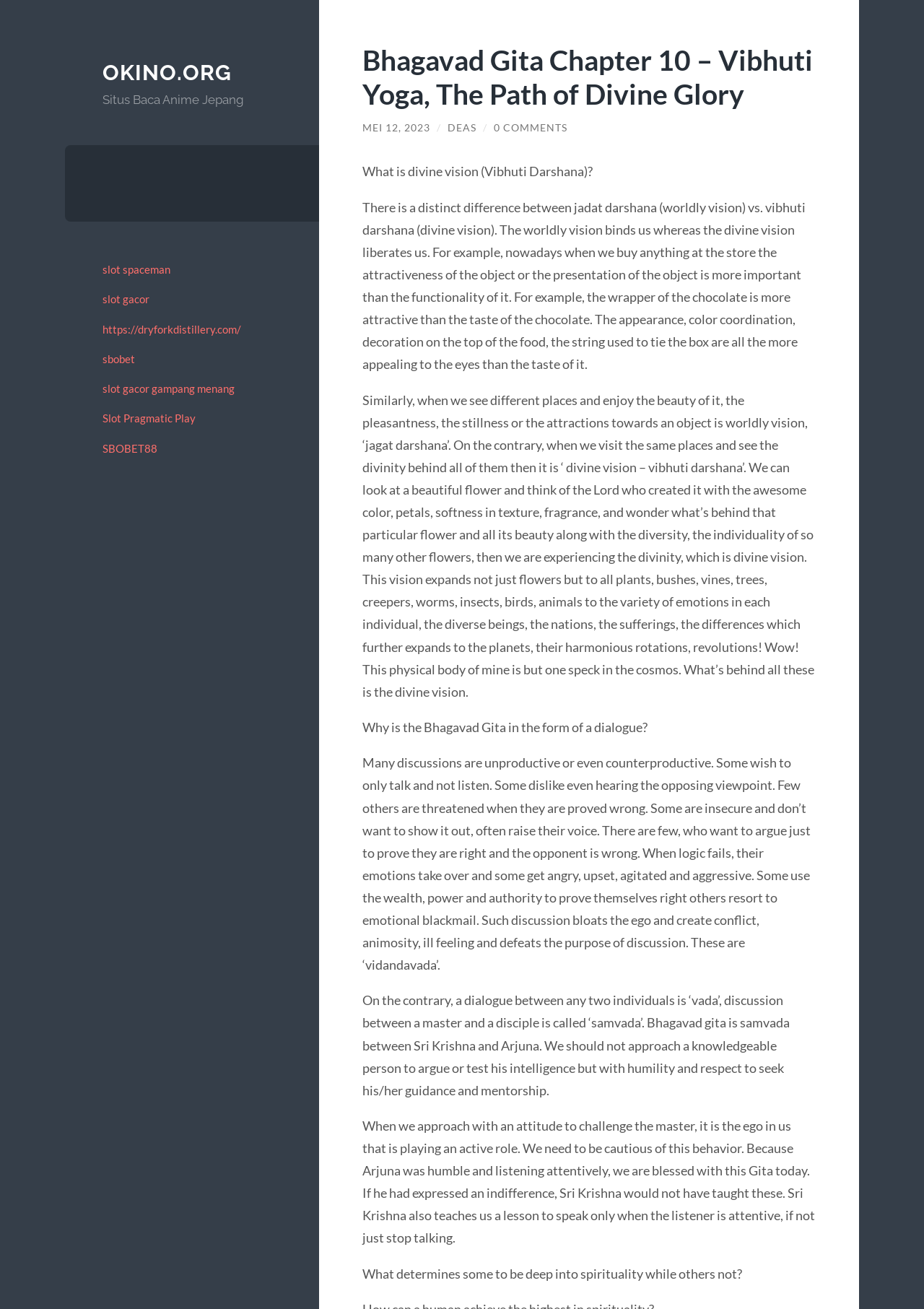What is the name of the chapter of Bhagavad Gita being discussed?
Could you please answer the question thoroughly and with as much detail as possible?

The webpage mentions that the chapter being discussed is Bhagavad Gita Chapter 10, which is also known as Vibhuti Yoga, or The Path of Divine Glory.